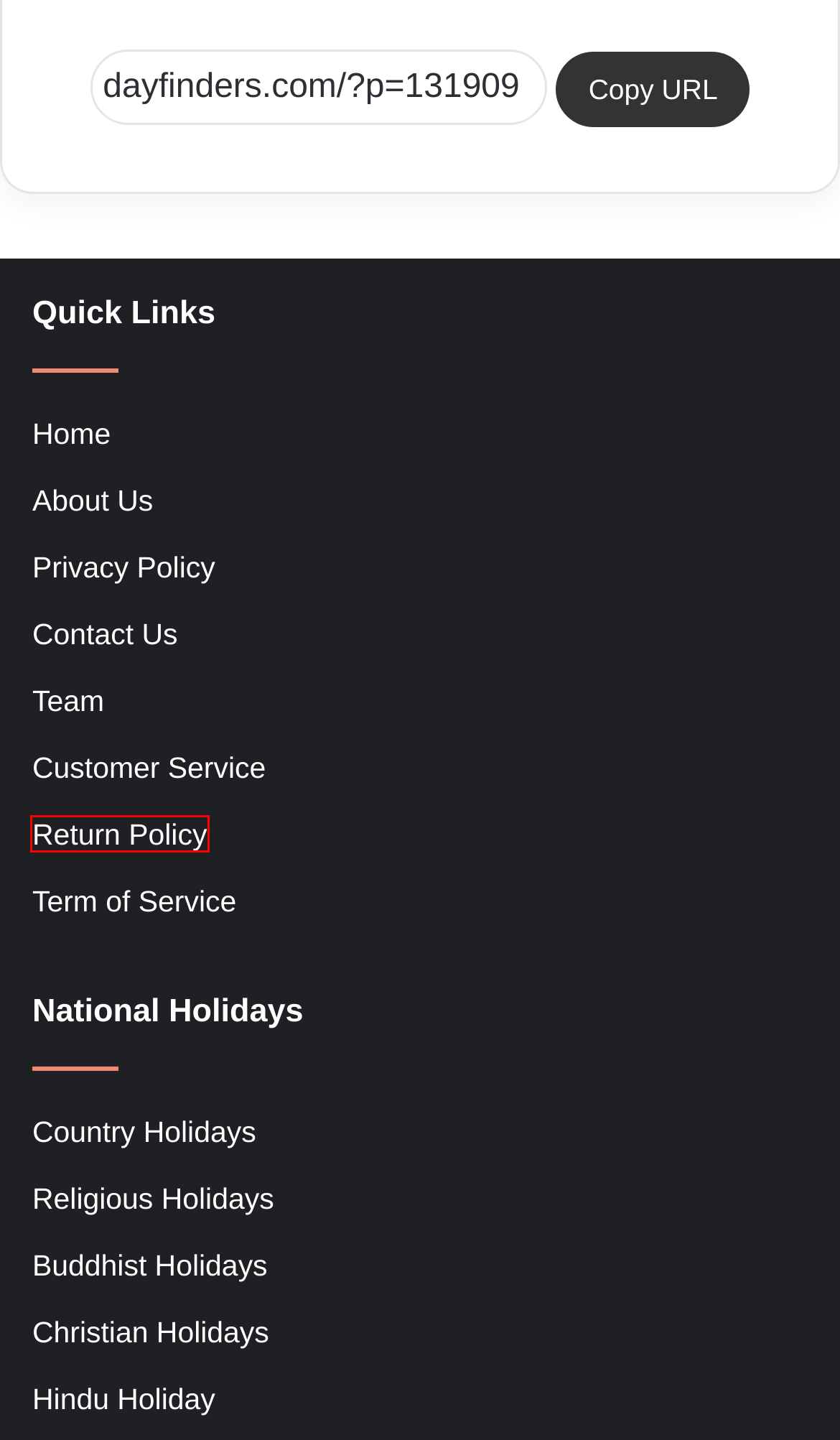Assess the screenshot of a webpage with a red bounding box and determine which webpage description most accurately matches the new page after clicking the element within the red box. Here are the options:
A. Hindu Religious Holidays & Festivals 2019 | Day Finders
B. Christian Holidays & Festivals 2019 | Catholic, Greek, Orthodox | Day Finders
C. Customer Service – Day Finders
D. Contact Us | Day Finders
E. Term Of Service – Day Finders
F. Country Holidays, Events, Festivals 2019 | Fun, National, Religious, Public, Food | Day Finders
G. Buddhist Calendar Holidays & Festivals 2019 | Day Finders
H. Return Policy – Day Finders

H